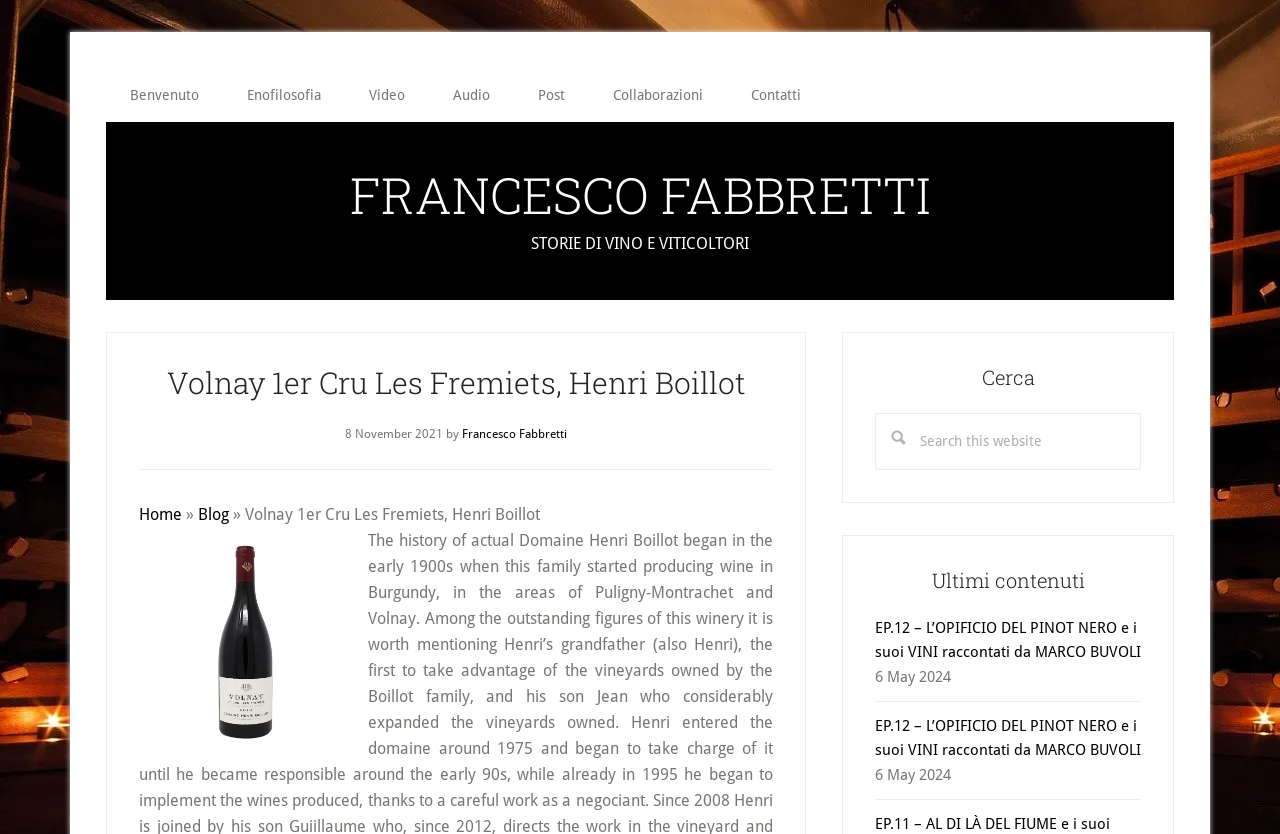What is the search function for on the webpage?
Using the visual information, respond with a single word or phrase.

Search this website